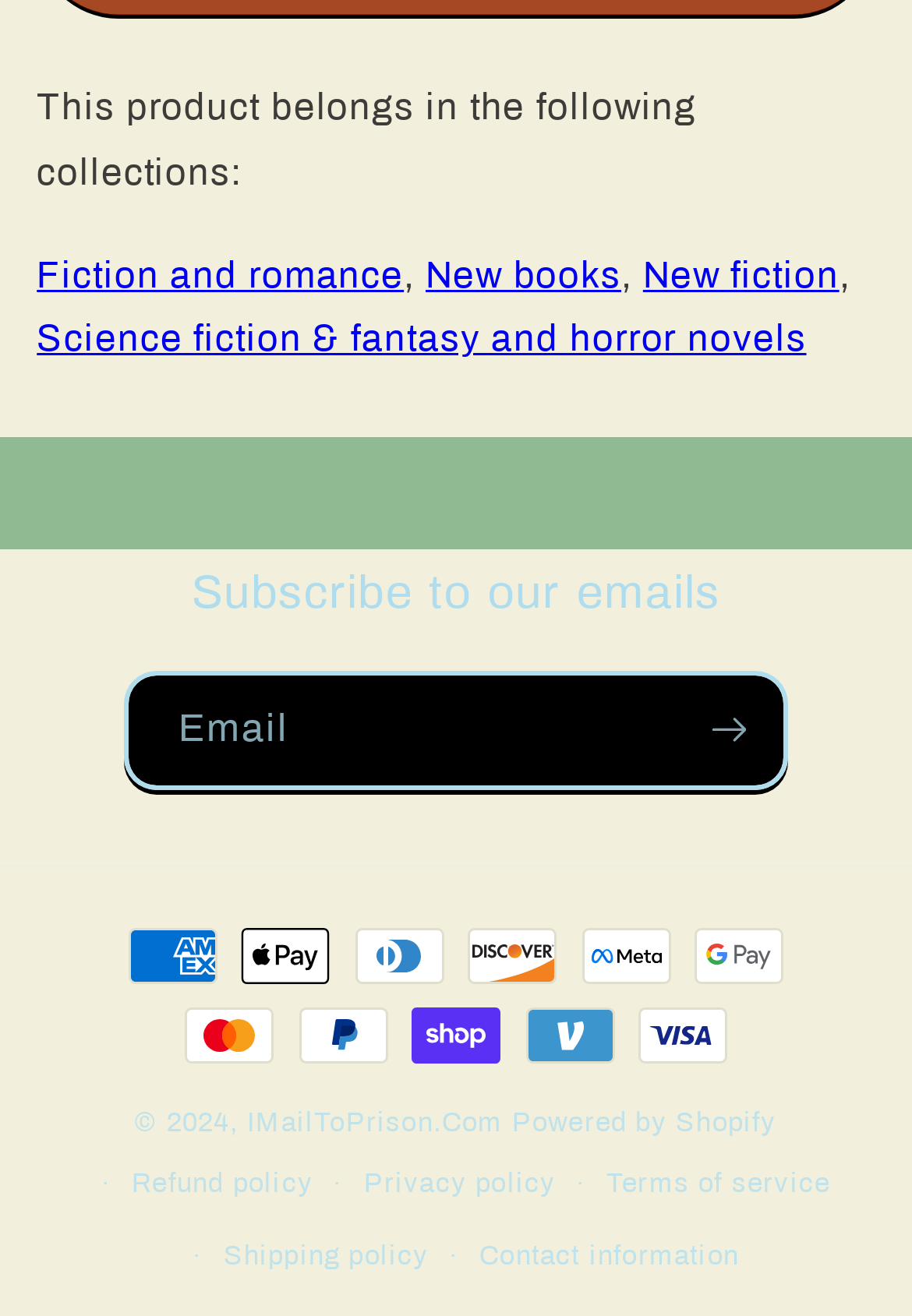Using floating point numbers between 0 and 1, provide the bounding box coordinates in the format (top-left x, top-left y, bottom-right x, bottom-right y). Locate the UI element described here: parent_node: Email name="contact[email]" placeholder="Email"

[0.142, 0.513, 0.858, 0.597]